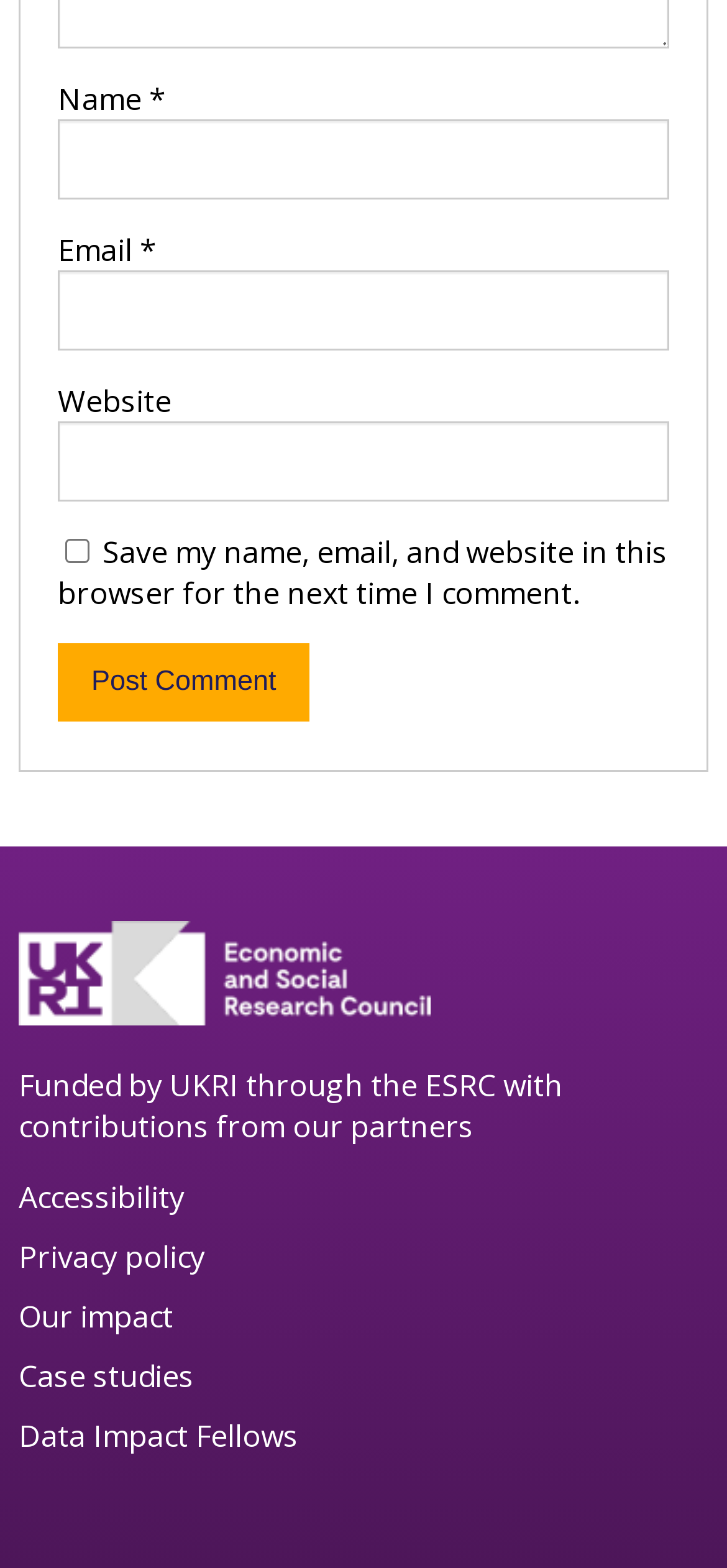Using the given element description, provide the bounding box coordinates (top-left x, top-left y, bottom-right x, bottom-right y) for the corresponding UI element in the screenshot: parent_node: Website name="url"

[0.079, 0.269, 0.921, 0.32]